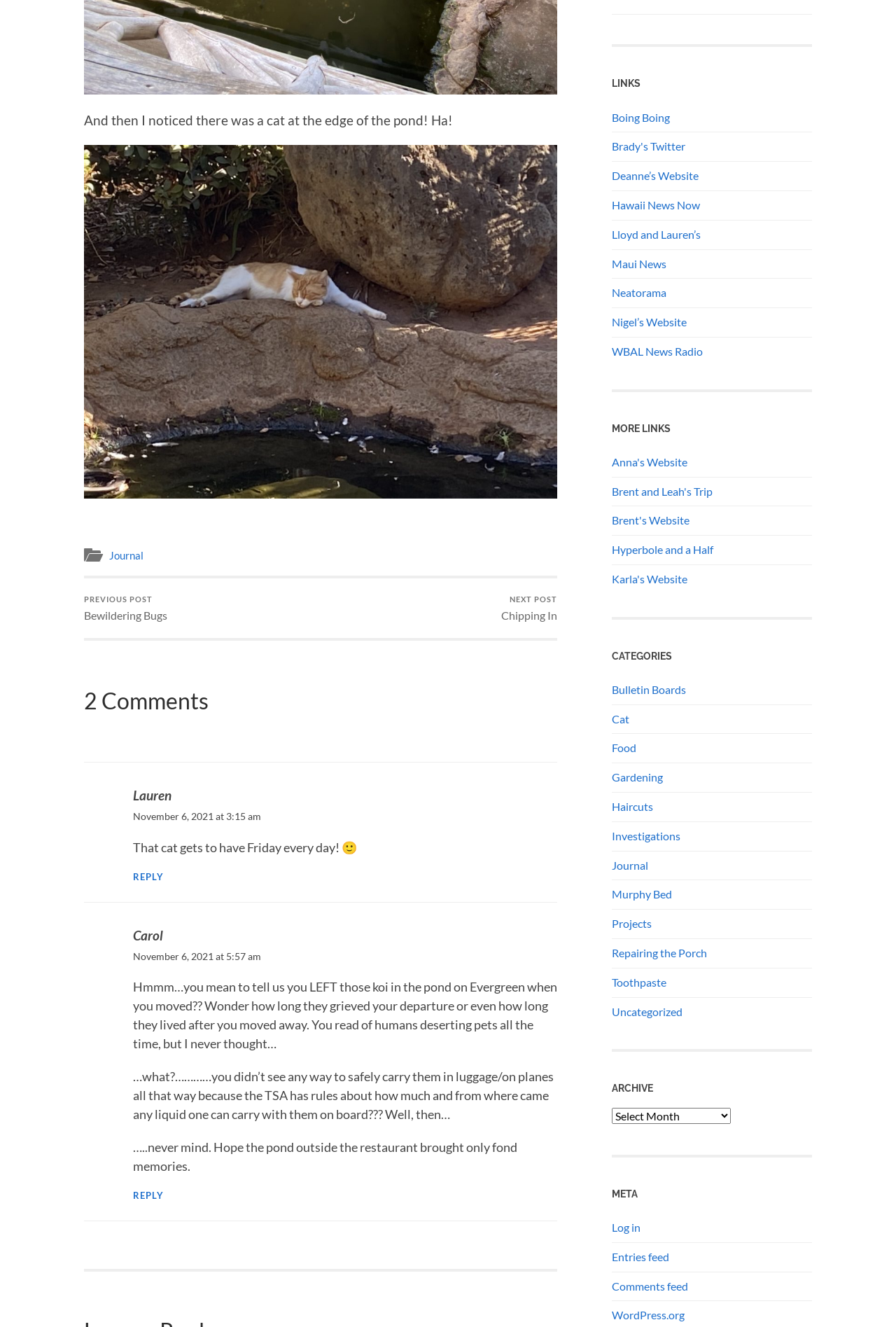Provide the bounding box coordinates of the section that needs to be clicked to accomplish the following instruction: "Log in to the website."

[0.683, 0.919, 0.715, 0.93]